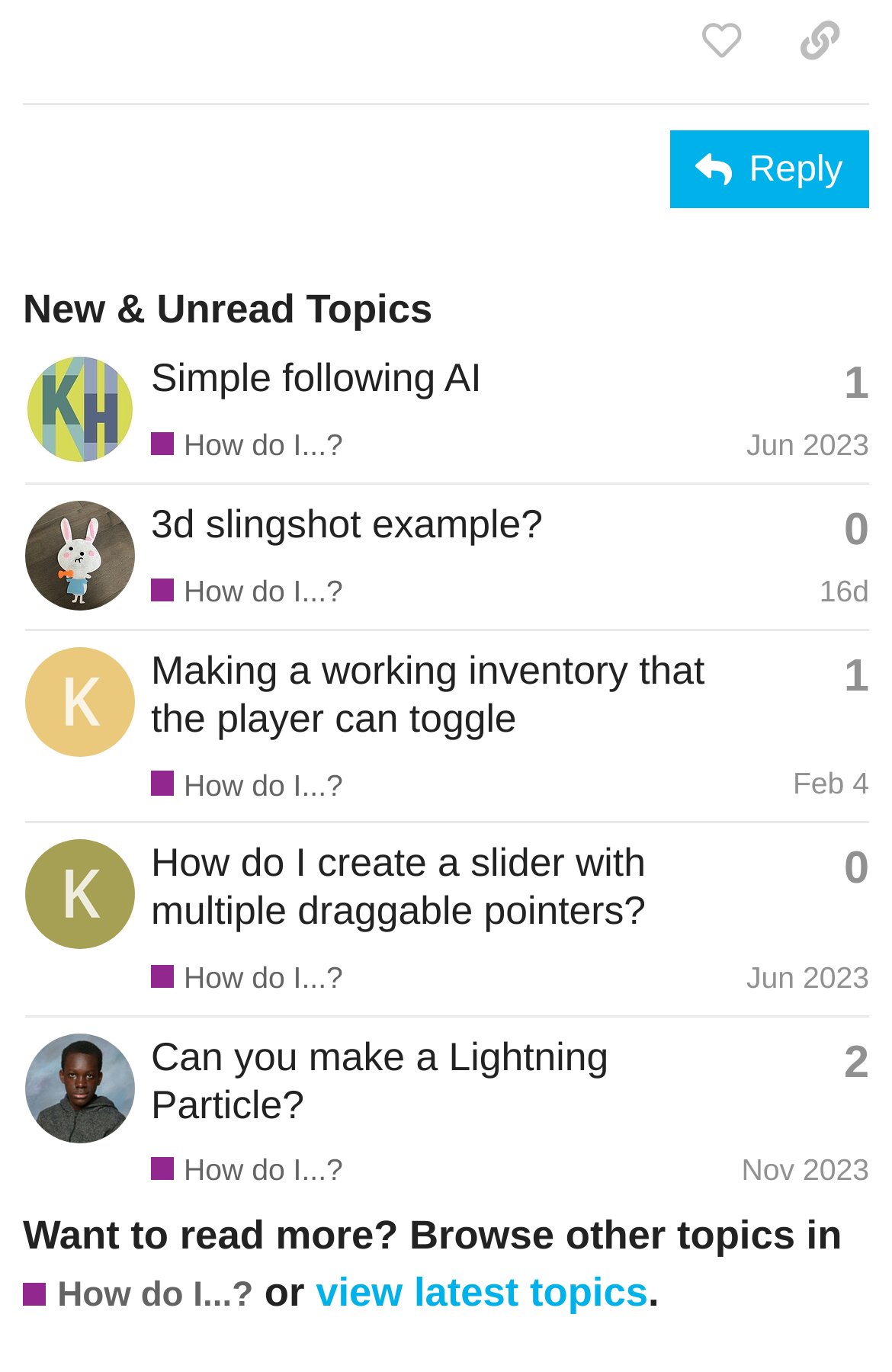Highlight the bounding box coordinates of the element that should be clicked to carry out the following instruction: "View the topic 'Simple following AI'". The coordinates must be given as four float numbers ranging from 0 to 1, i.e., [left, top, right, bottom].

[0.169, 0.259, 0.54, 0.292]